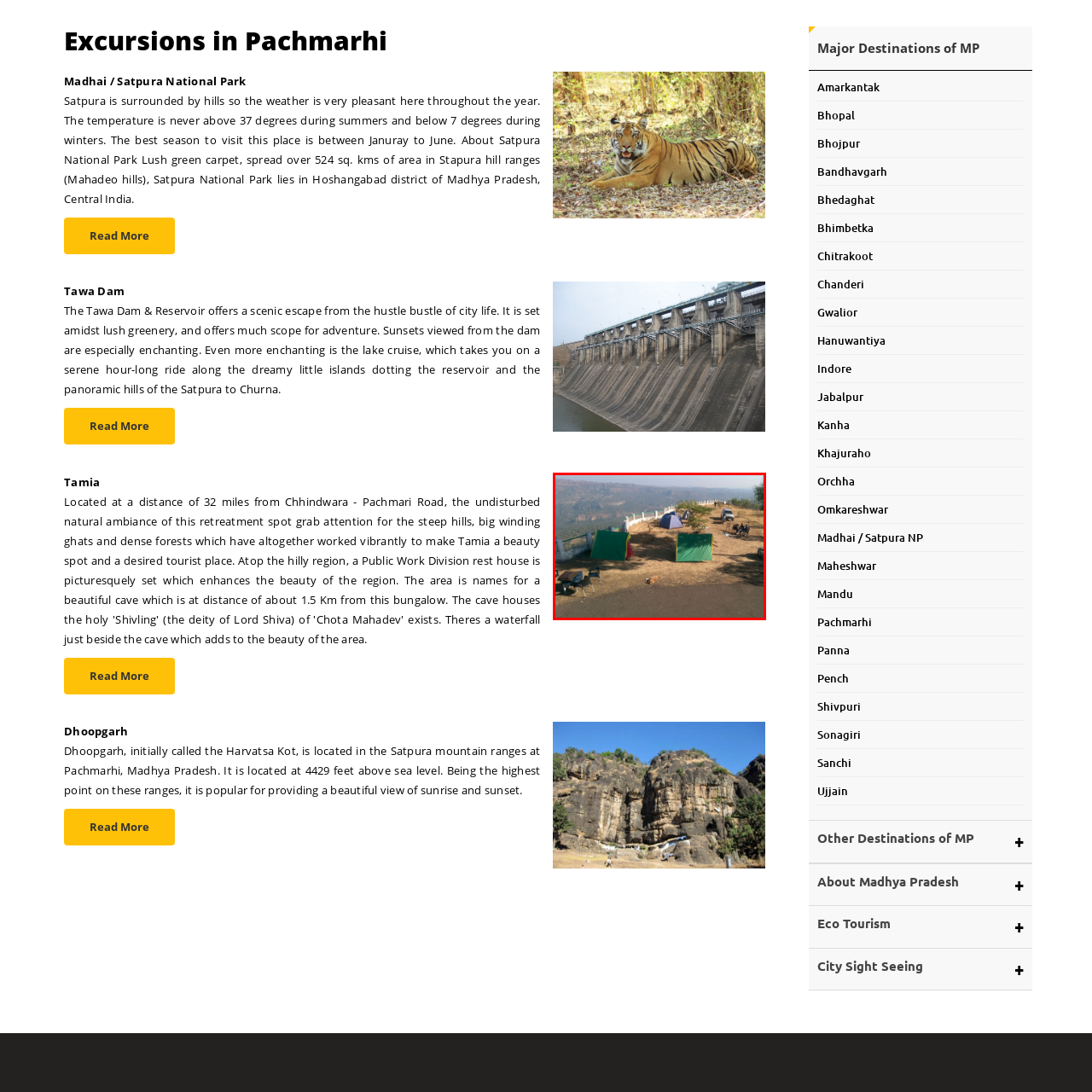Elaborate on the contents of the image marked by the red border.

The image captures a scenic camping site in Tamia, Madhya Pradesh, set against a backdrop of lush hills and valleys. Tents in vibrant green and blue are pitched on a sunlit clearing, offering a cozy respite for hikers and nature enthusiasts. A couple of parked vehicles are visible nearby, hinting at the accessibility of this picturesque location. The area is dotted with trees, and a rustic charm emanates from the combination of nature and outdoor living. The peaceful ambiance invites adventure seekers to explore the beauty of the Satpura hills, making it an ideal spot for relaxation and adventure.